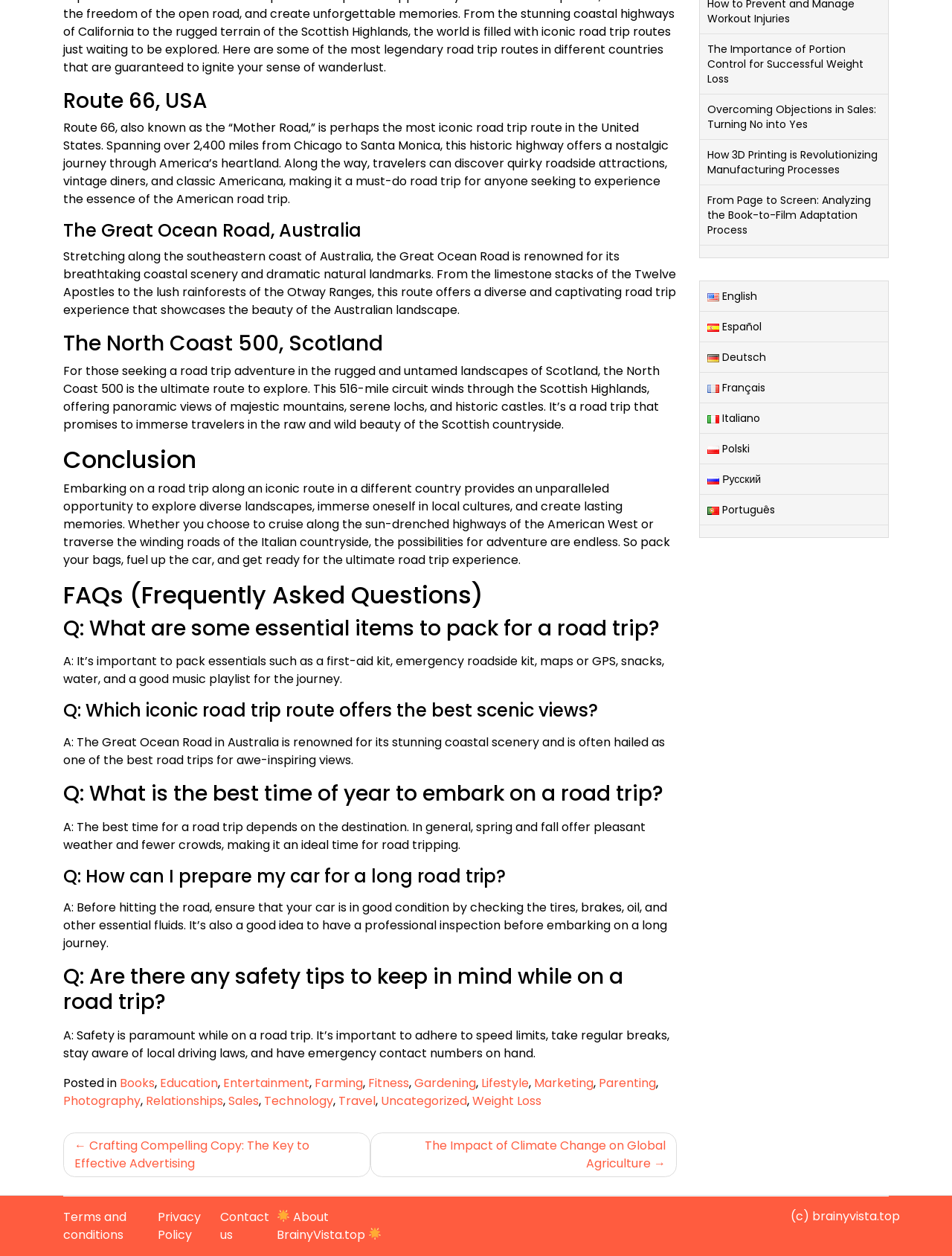Provide a one-word or short-phrase response to the question:
What is the name of the road trip route in Australia?

The Great Ocean Road